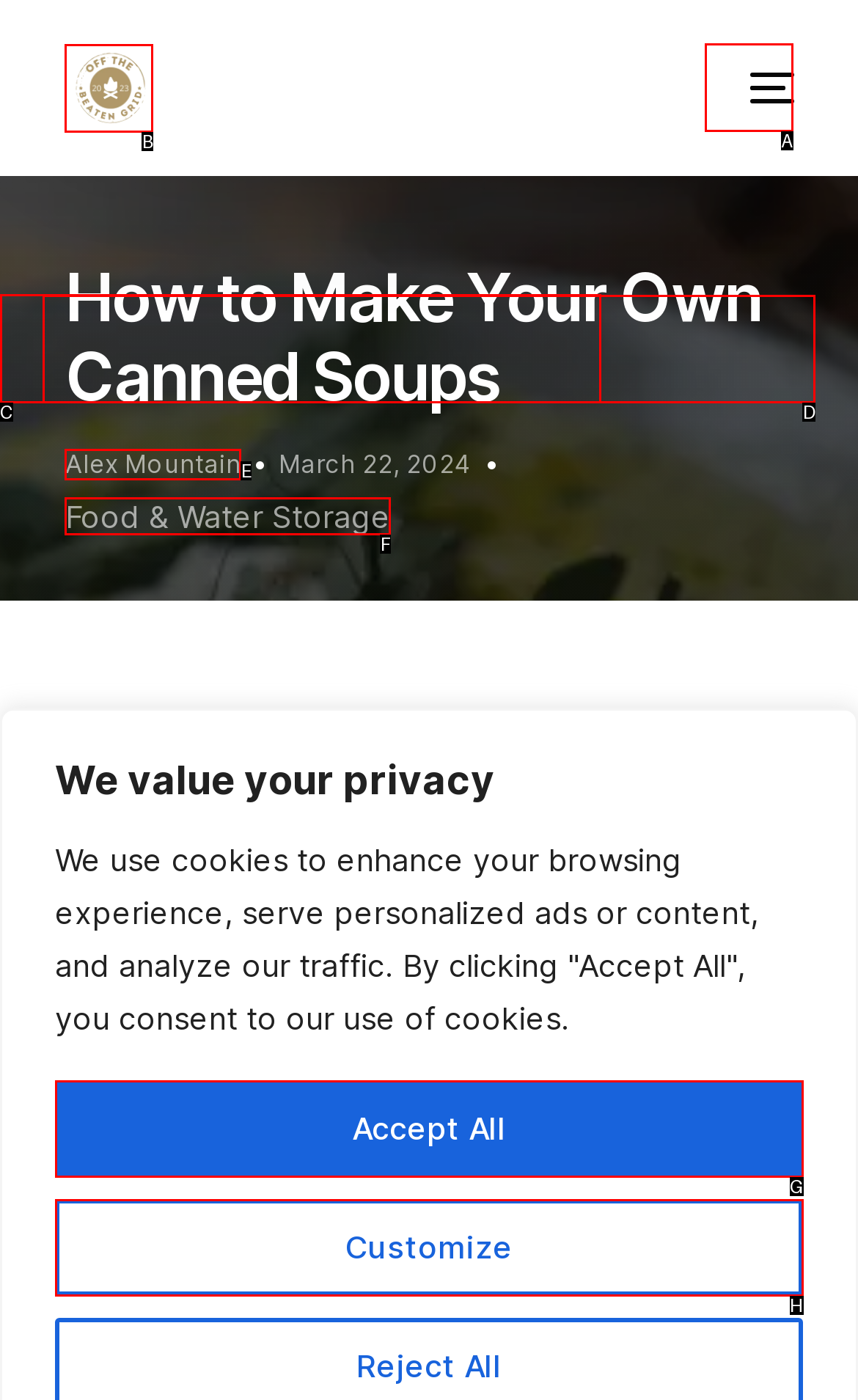Determine which HTML element should be clicked for this task: open mobile menu
Provide the option's letter from the available choices.

A